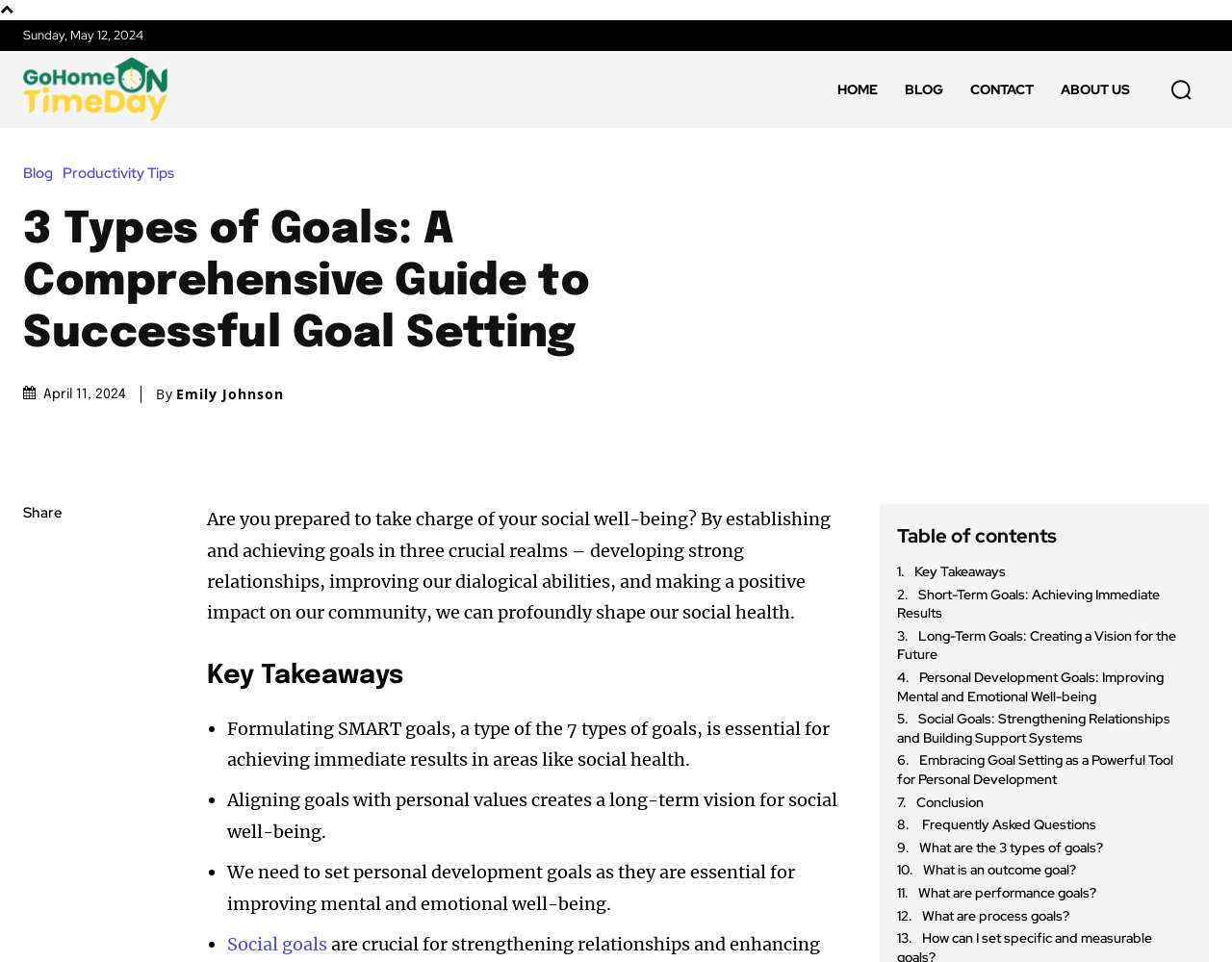Locate the bounding box coordinates of the clickable part needed for the task: "Click the 'HOME' link".

[0.669, 0.053, 0.724, 0.133]